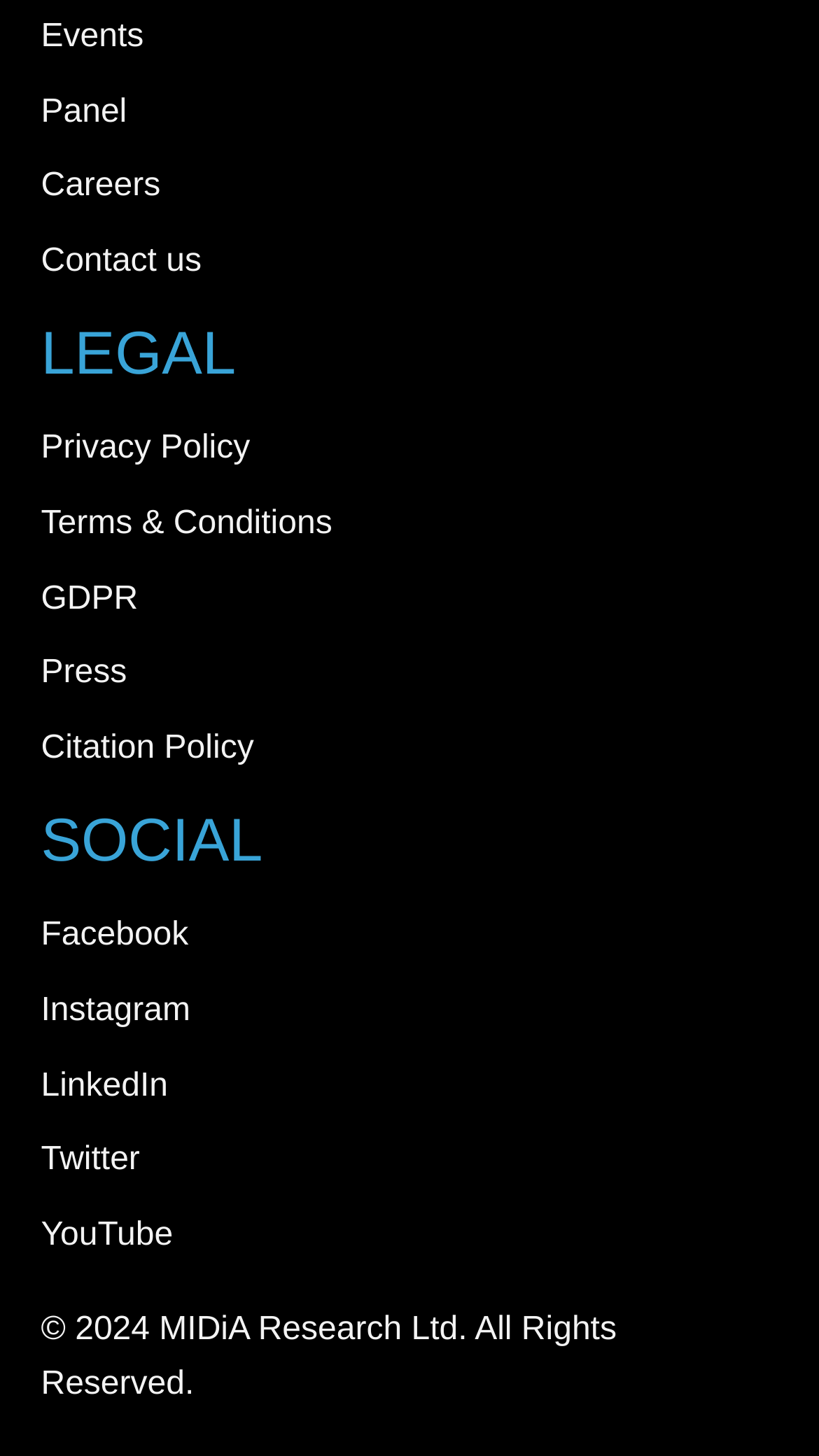Please identify the coordinates of the bounding box for the clickable region that will accomplish this instruction: "Click on Events".

[0.05, 0.007, 0.95, 0.044]